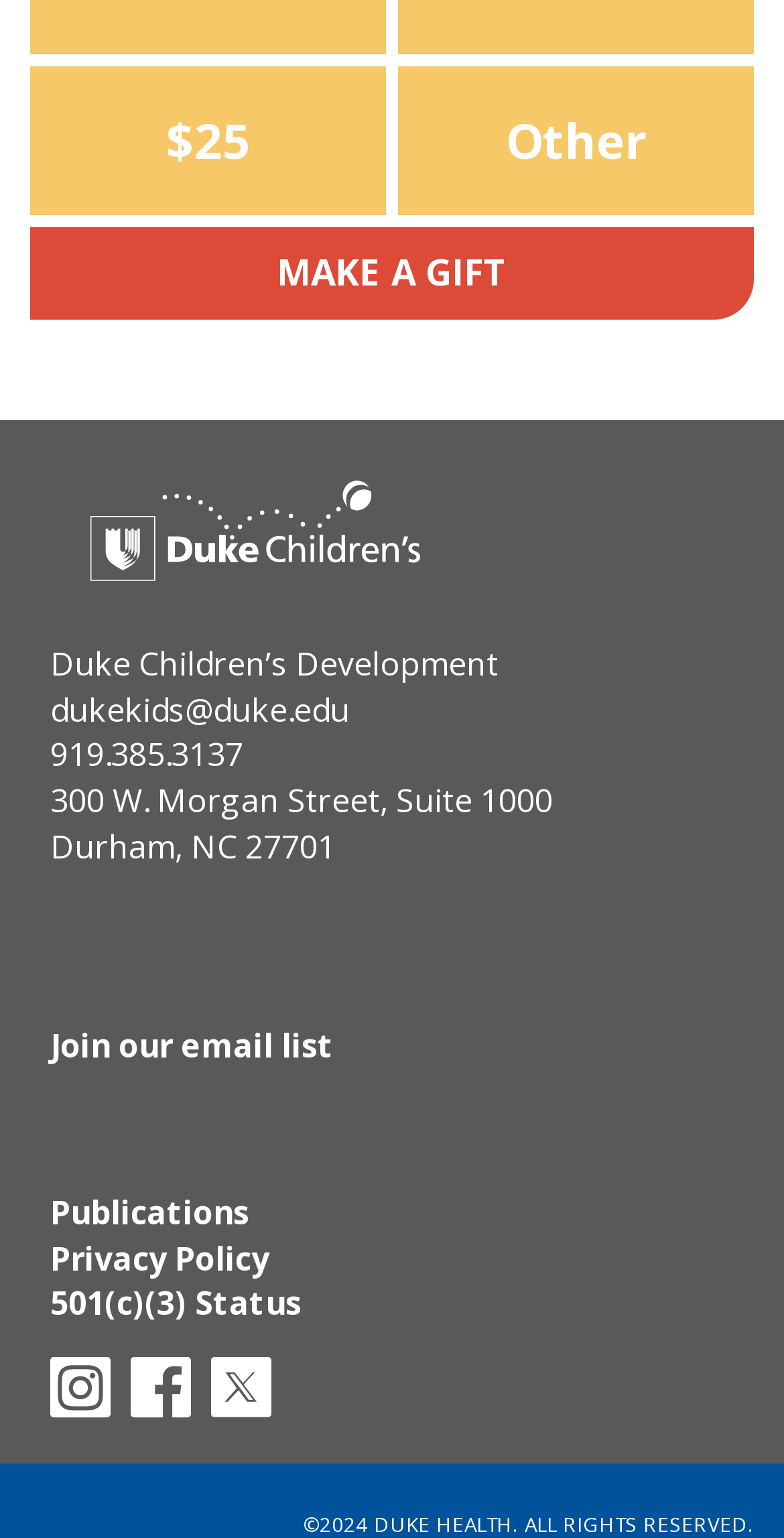Please respond to the question with a concise word or phrase:
What is the location of the organization?

Durham, NC 27701